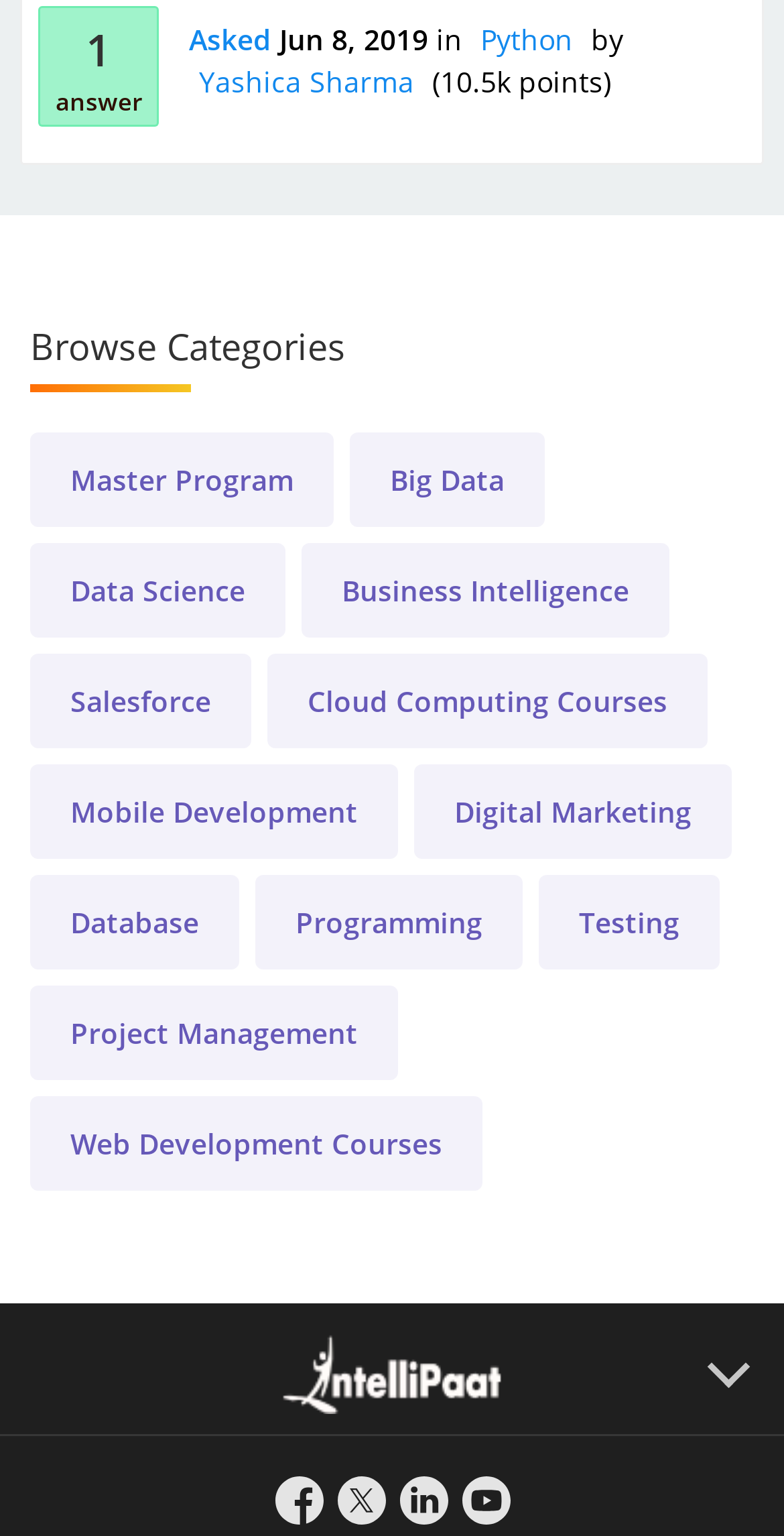Determine the bounding box coordinates of the clickable region to carry out the instruction: "Show or hide footer".

[0.0, 0.848, 1.0, 0.933]